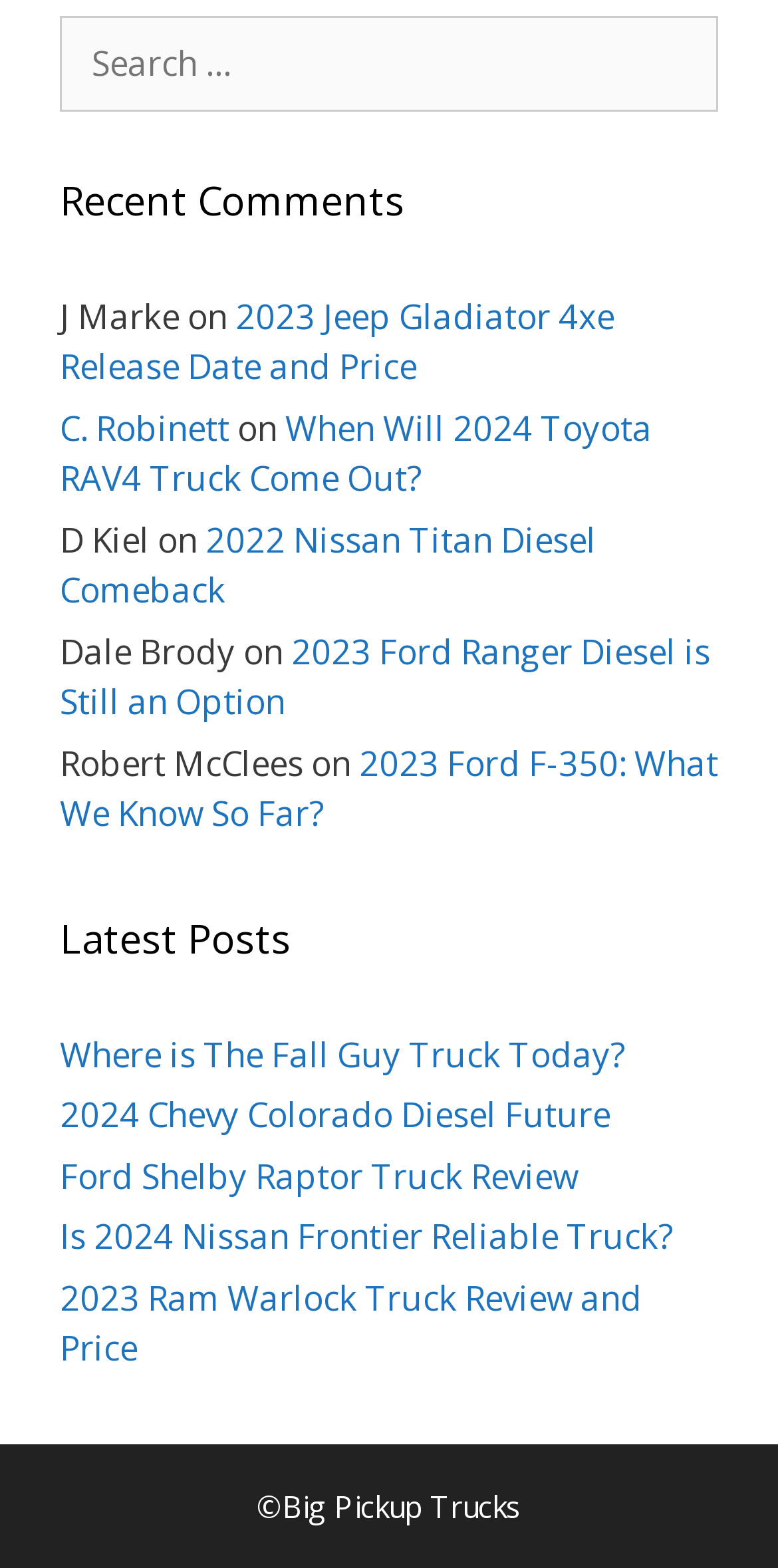Locate the bounding box coordinates of the area where you should click to accomplish the instruction: "Search for something".

[0.077, 0.01, 0.923, 0.071]